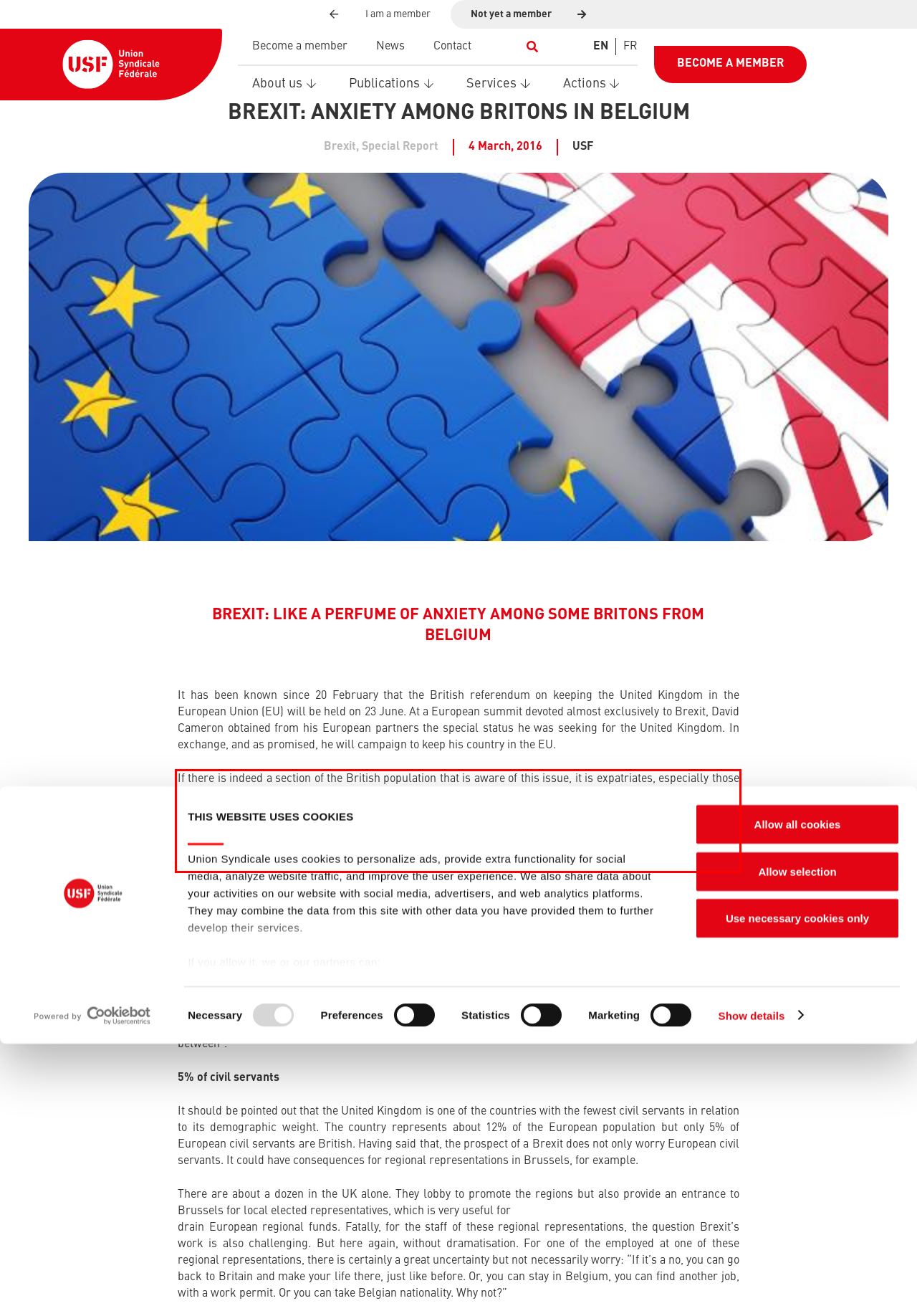Given a screenshot of a webpage, locate the red bounding box and extract the text it encloses.

If there is indeed a section of the British population that is aware of this issue, it is expatriates, especially those working in or around the European institutions. In Belgium, there are about 200,000 Britons. They represent 2% of the Belgian population, making them the eleventh foreign nationality in Belgium. Most of them work in Brussels as European civil servants, lobbyists, journalists… For them, the prospect of a Brexit is not necessarily a good thing and even worries some of these workers. Some British EU officials have already taken steps to obtain another EU nationality.